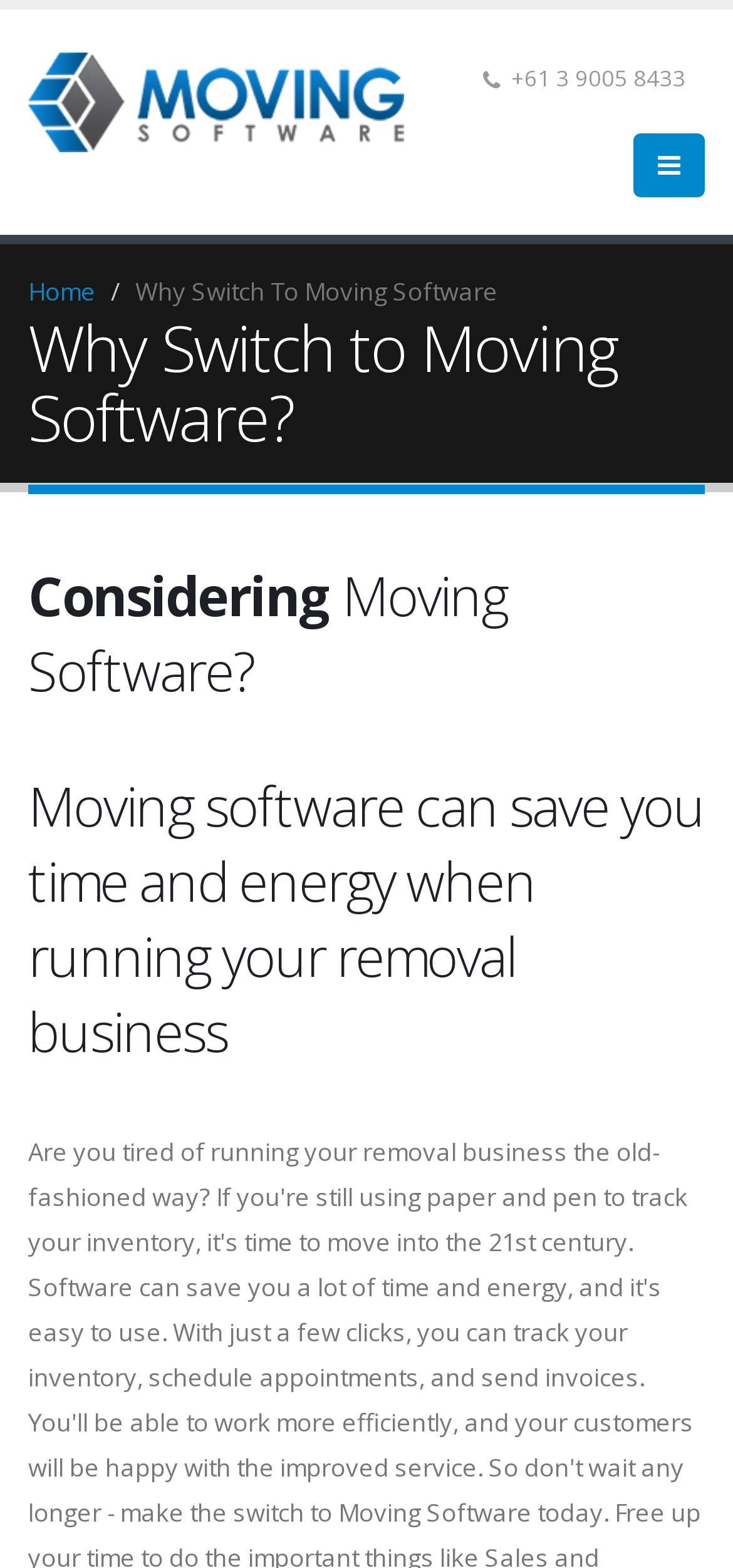Provide your answer to the question using just one word or phrase: What is the phone number on the webpage?

+61 3 9005 8433